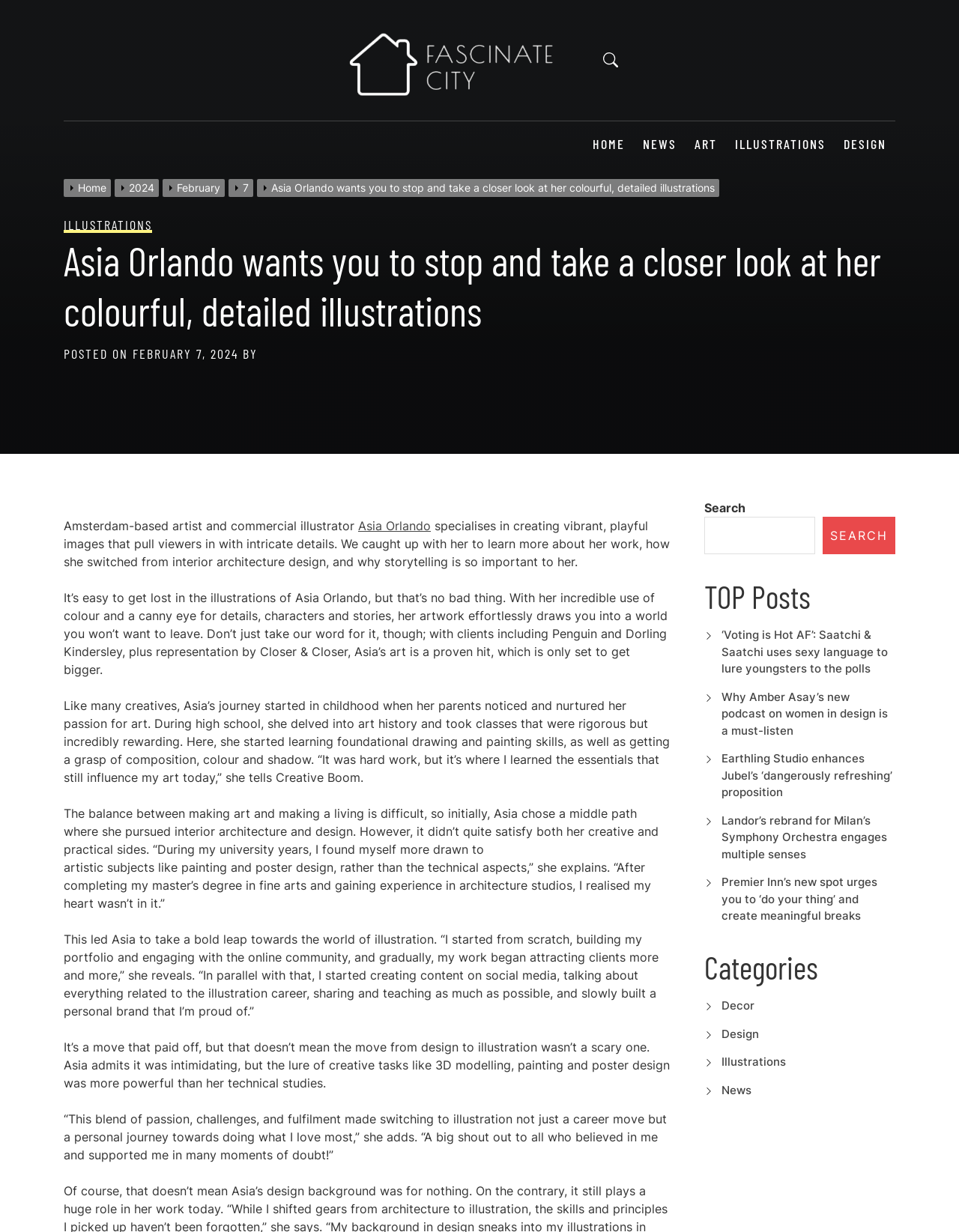What is the name of the artist featured in this article? Observe the screenshot and provide a one-word or short phrase answer.

Asia Orlando